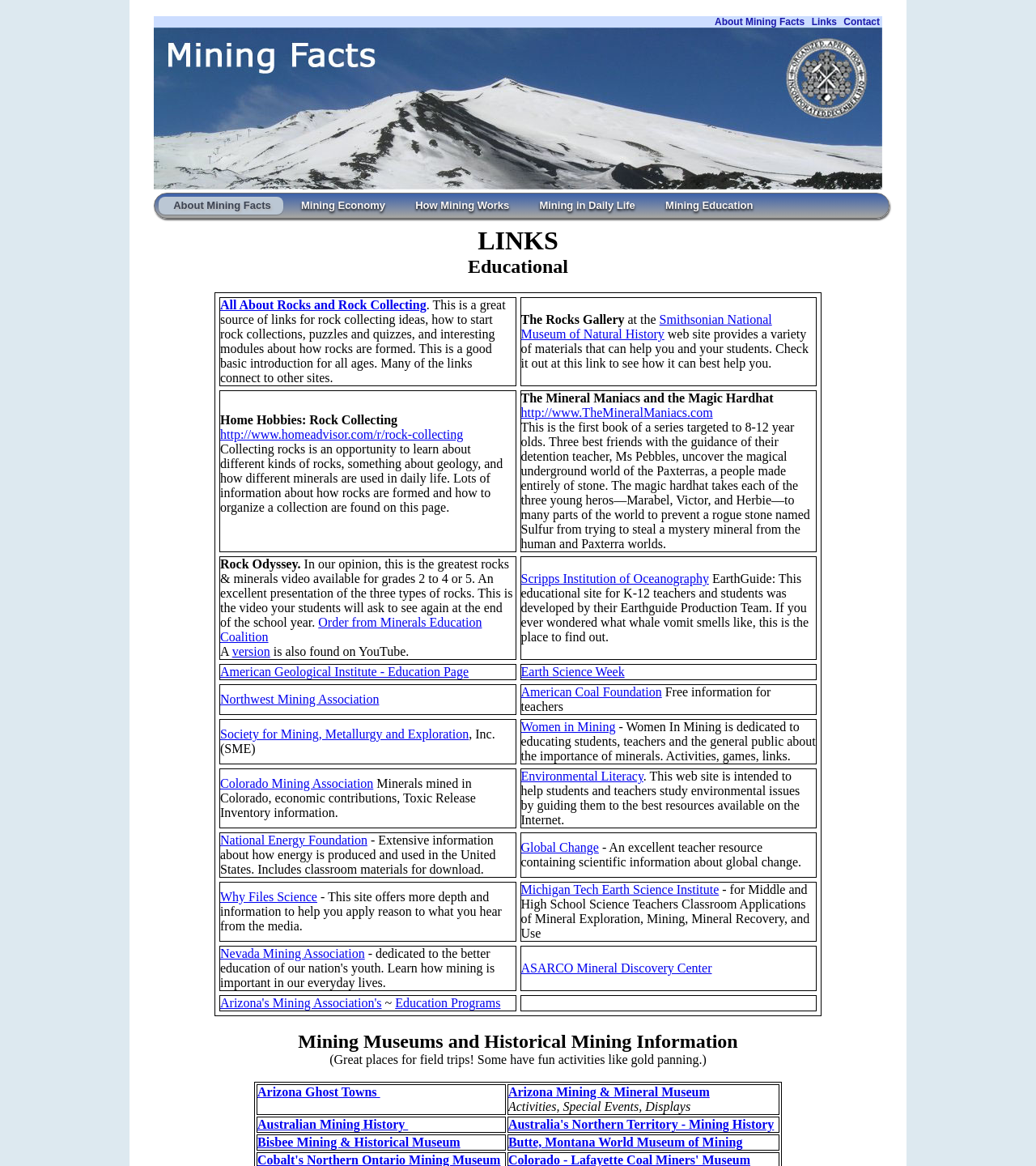What is the target audience of the educational resources on this webpage?
Based on the image, provide a one-word or brief-phrase response.

Students and teachers